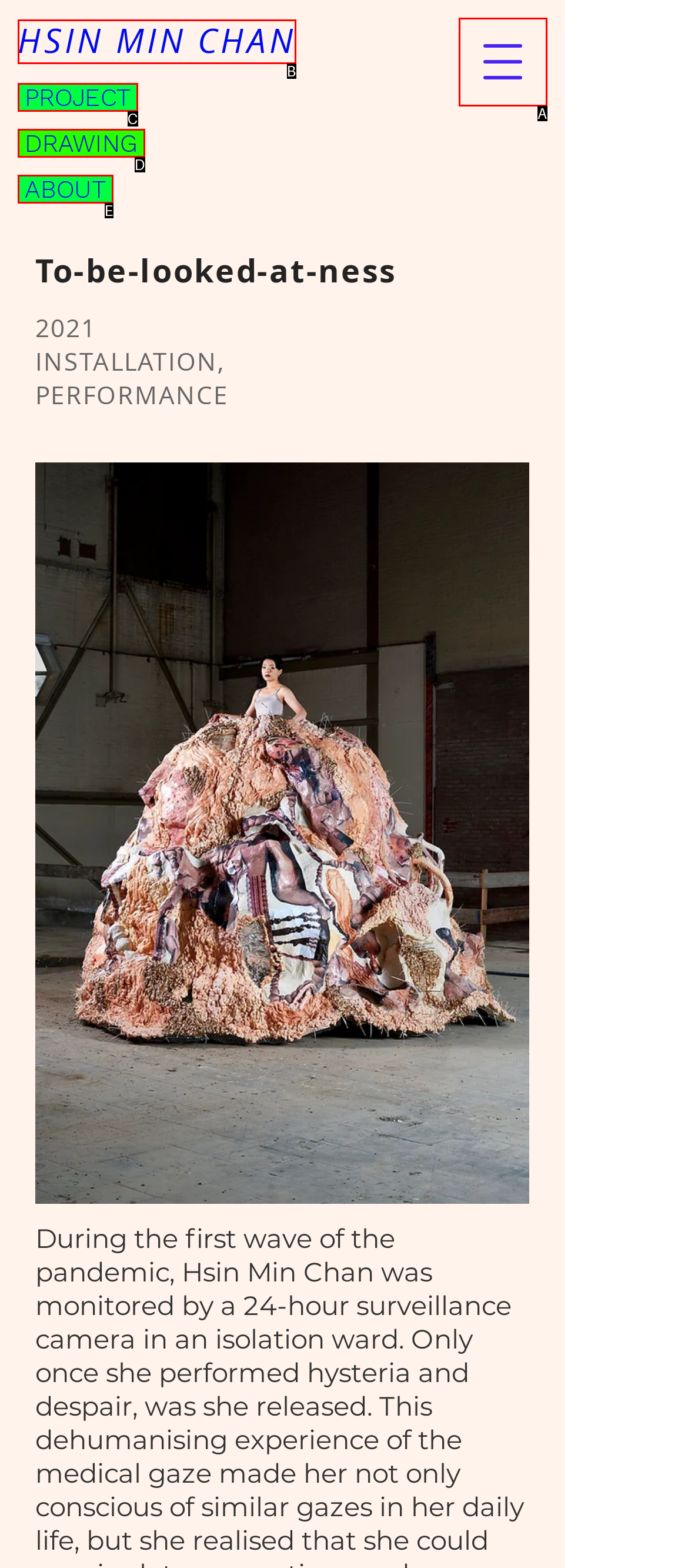Based on the description: Scale Removal Device en funcionamiento, identify the matching HTML element. Reply with the letter of the correct option directly.

None